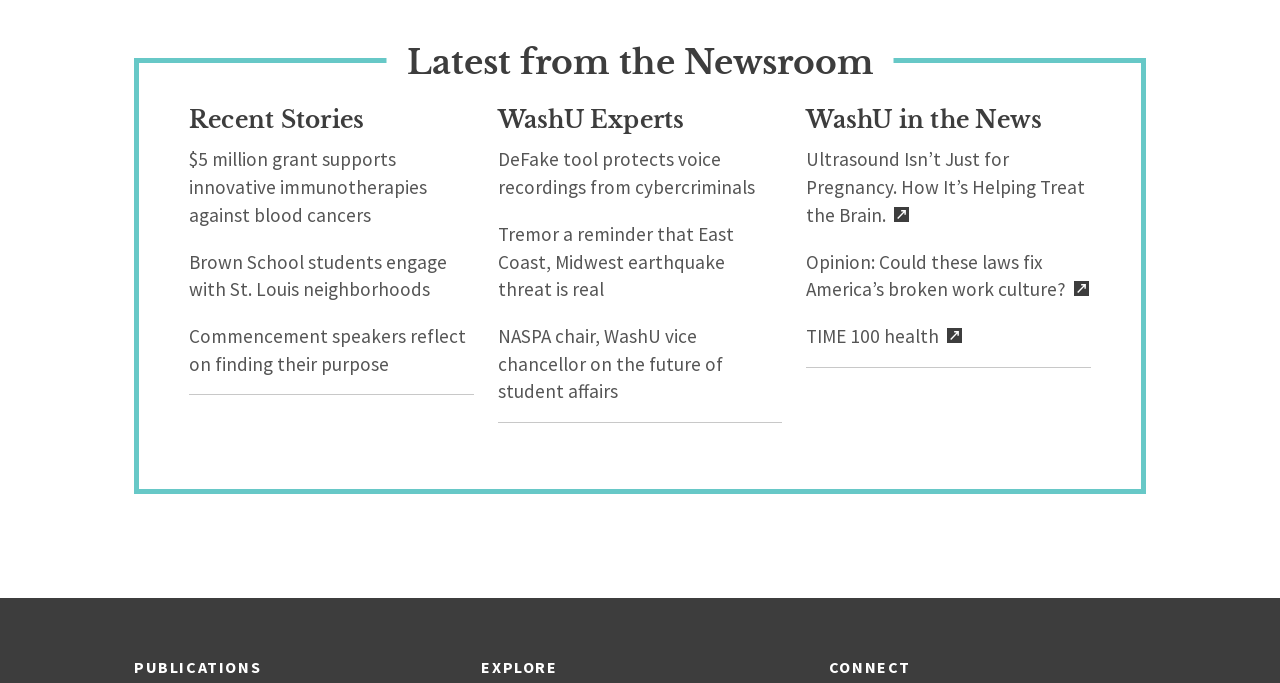Please find the bounding box coordinates of the element that needs to be clicked to perform the following instruction: "Read about $5 million grant supporting innovative immunotherapies against blood cancers". The bounding box coordinates should be four float numbers between 0 and 1, represented as [left, top, right, bottom].

[0.148, 0.216, 0.334, 0.332]